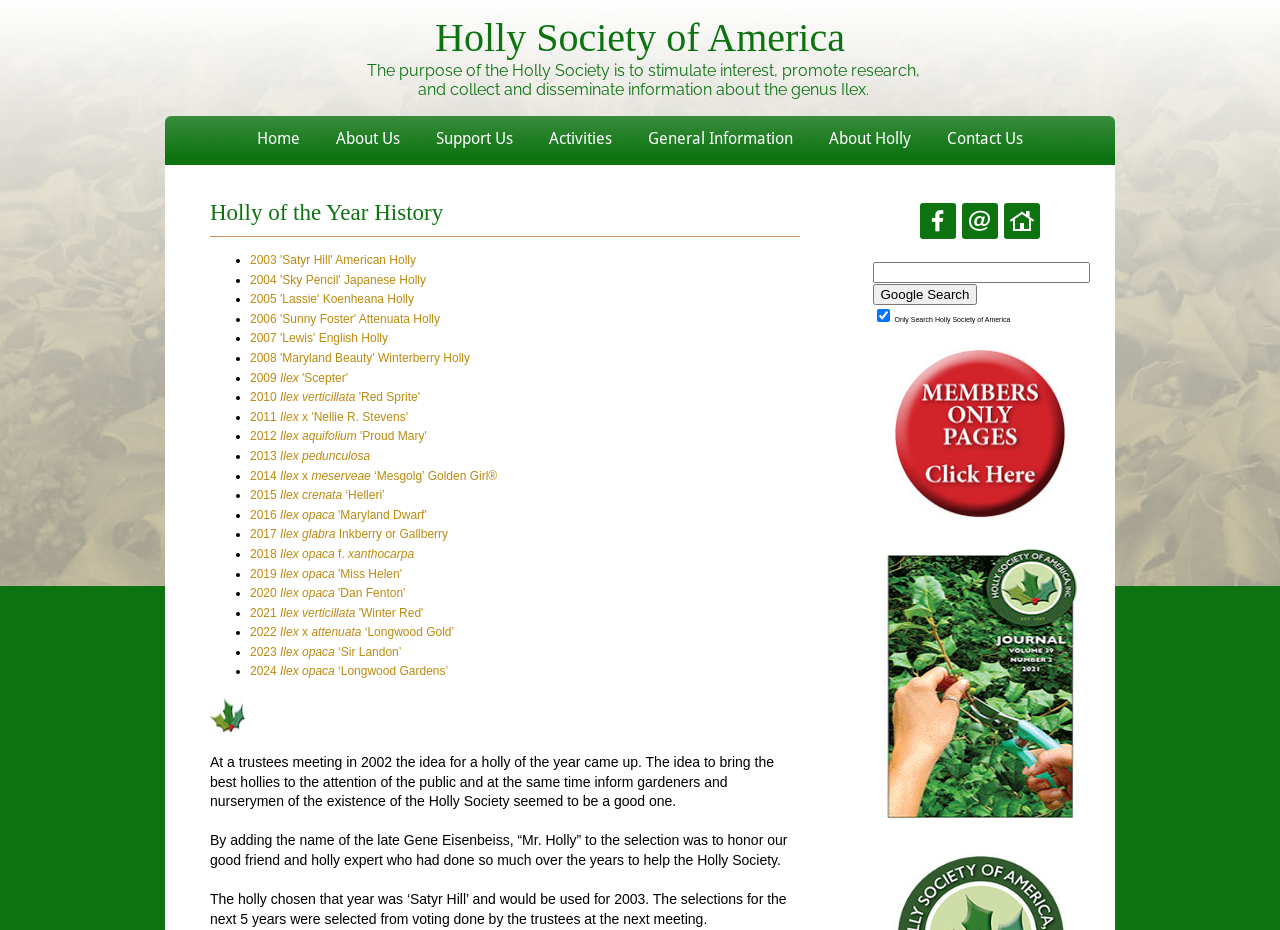From the webpage screenshot, predict the bounding box of the UI element that matches this description: "Support Us".

[0.327, 0.125, 0.415, 0.177]